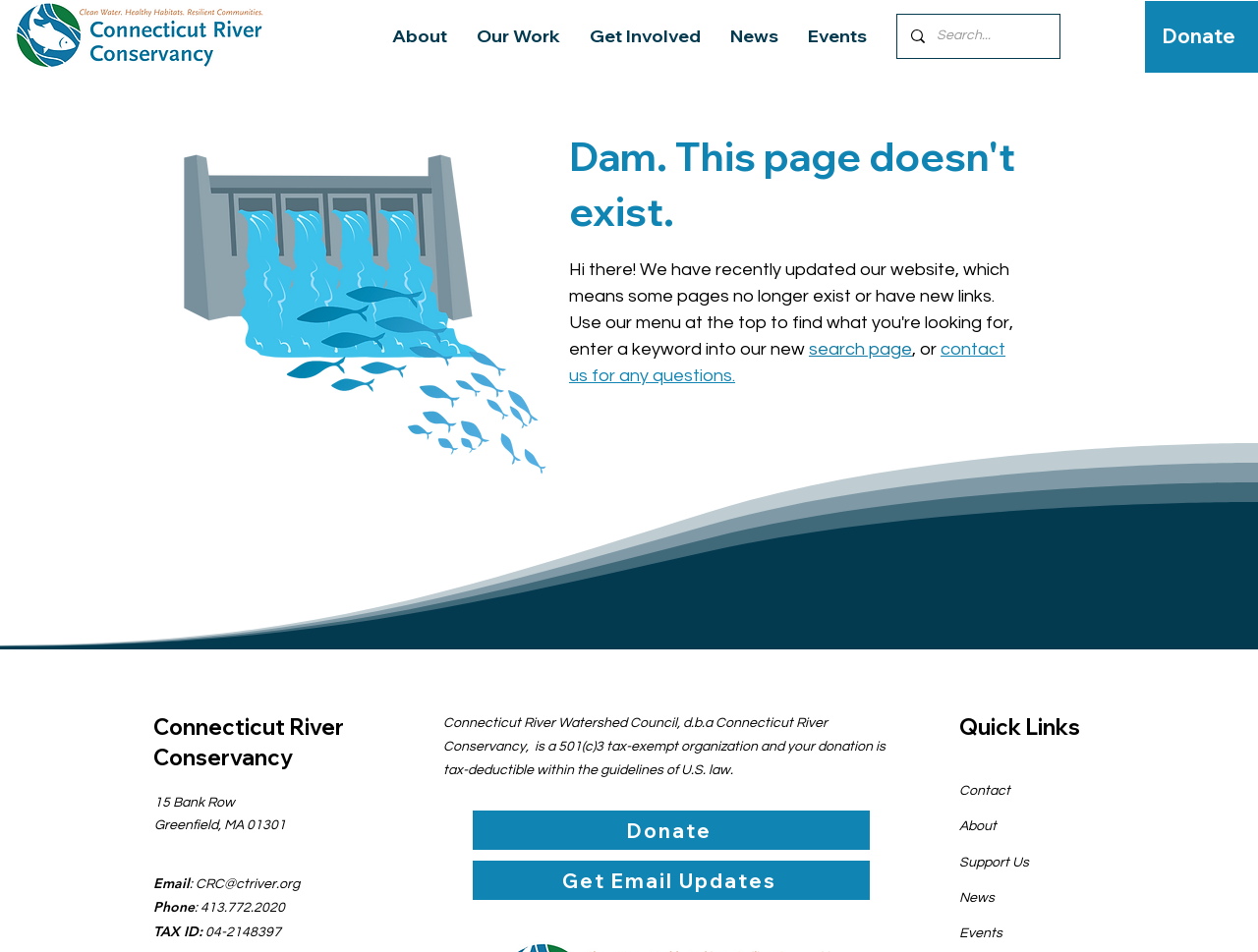What is the phone number of the organization?
Offer a detailed and exhaustive answer to the question.

I found the phone number by looking at the static text element with the text ': 413.772.2020' located at the bottom of the page, which is likely to be the phone number of the organization.